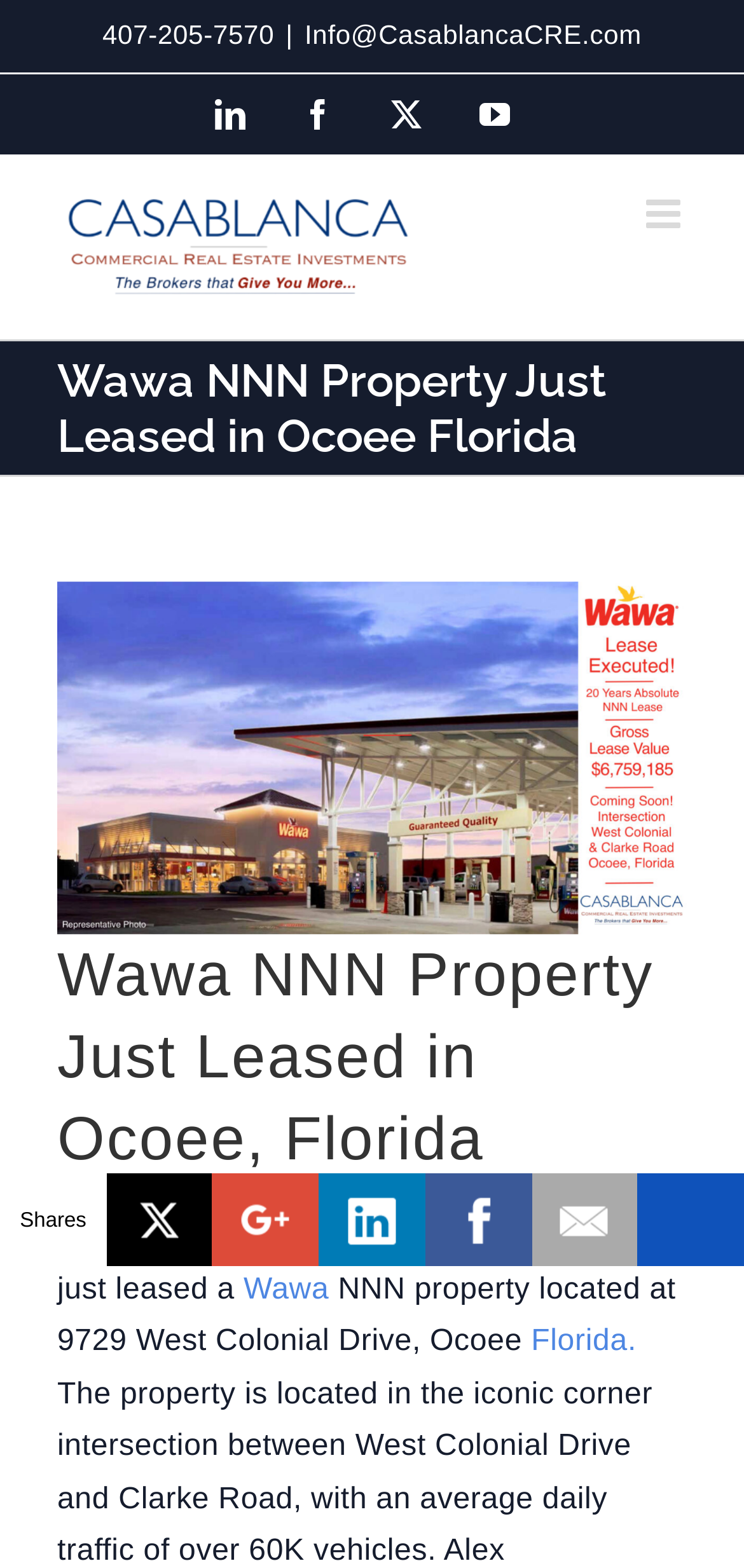What is the address of the Wawa NNN property?
Answer the question in a detailed and comprehensive manner.

I found the address by reading the static text element with the bounding box coordinates [0.077, 0.812, 0.908, 0.866] which contains the text '9729 West Colonial Drive, Ocoee, Florida'.